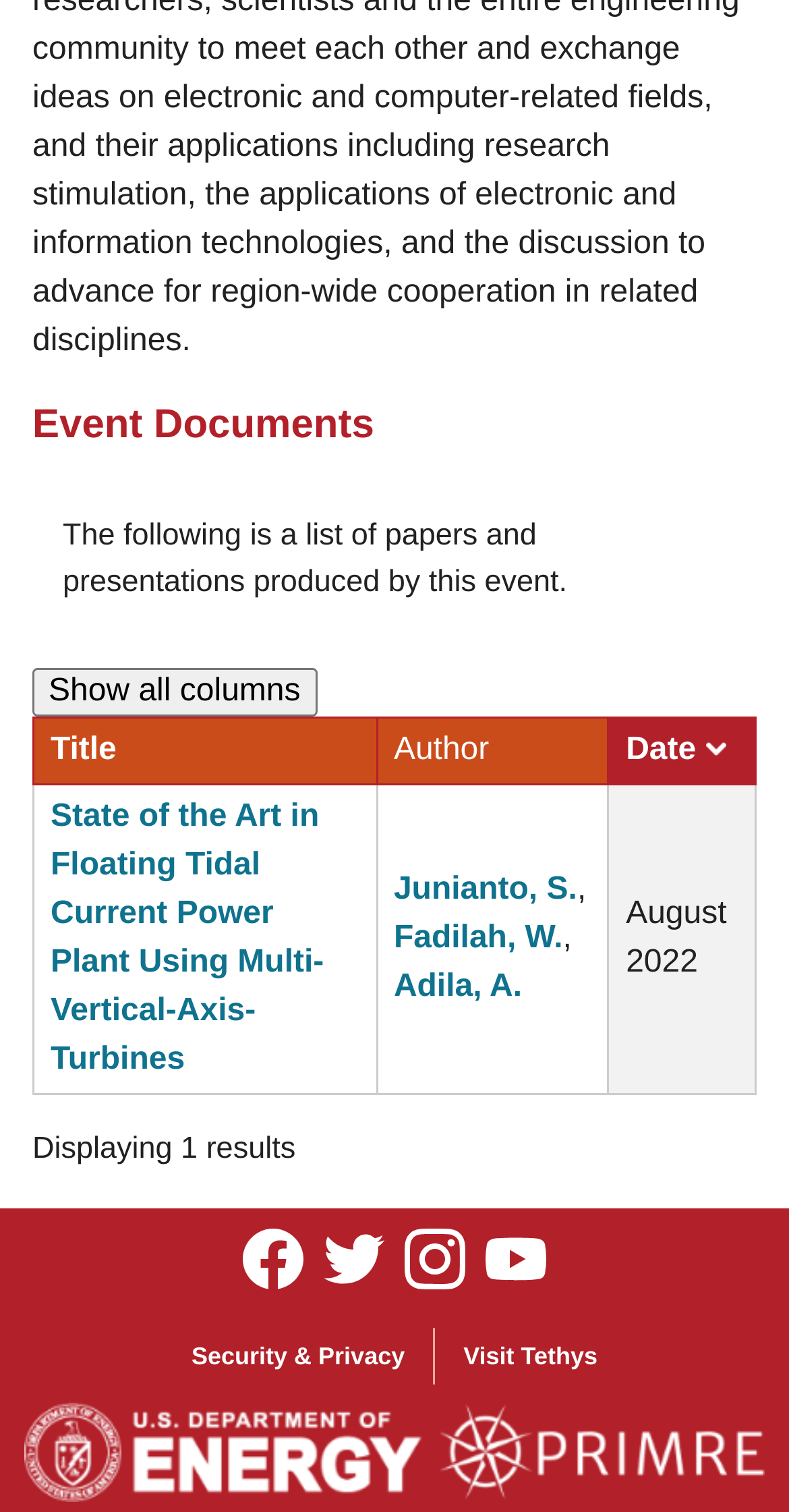What is the title of the first document?
Please look at the screenshot and answer in one word or a short phrase.

State of the Art in Floating Tidal Current Power Plant Using Multi-Vertical-Axis-Turbines